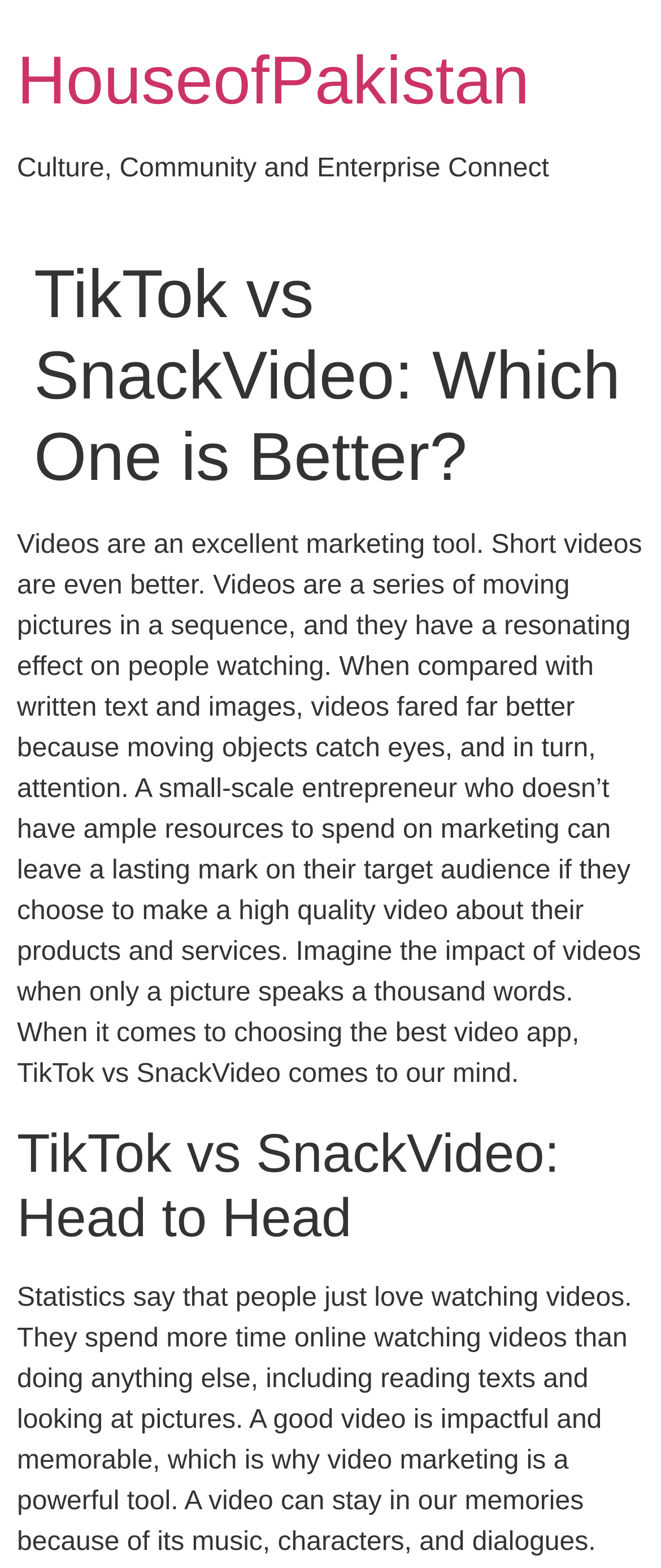What is the topic of the article?
Please answer the question as detailed as possible based on the image.

The topic of the article can be inferred from the heading element that says 'TikTok vs SnackVideo: Which One is Better?' which suggests that the article is comparing TikTok and SnackVideo.